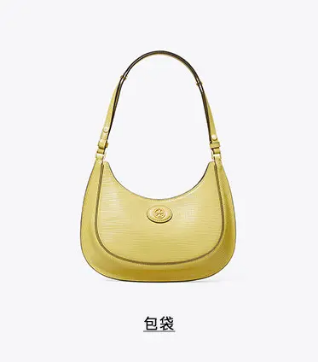Answer the following in one word or a short phrase: 
Is the background of the image plain?

Yes